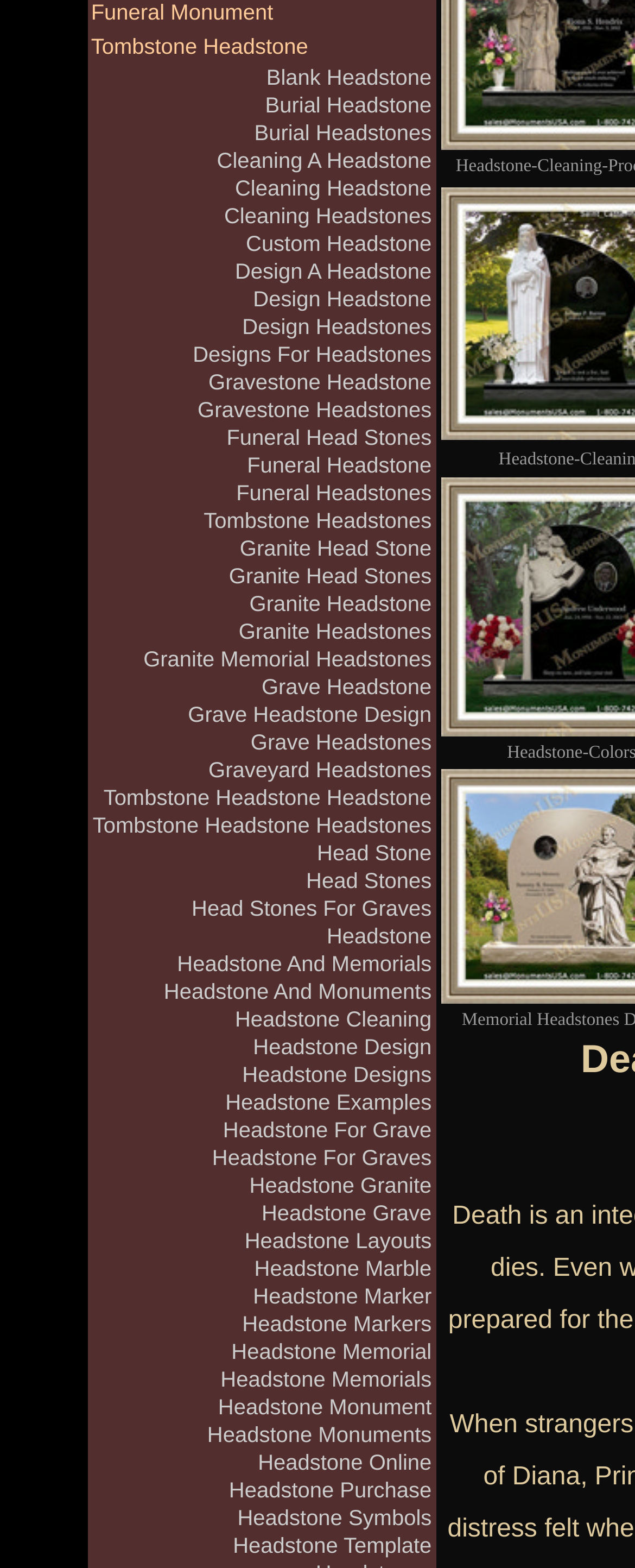Provide a brief response to the question below using one word or phrase:
How many rows are there on the webpage?

25